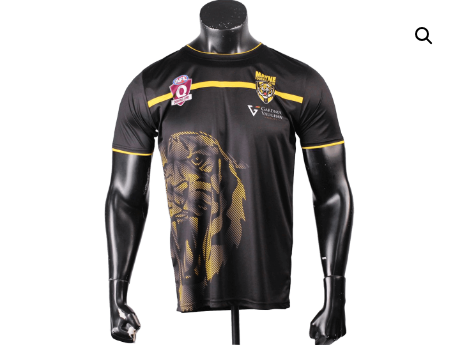What is the symbolic meaning of the lion's face graphic?
Please provide a single word or phrase as the answer based on the screenshot.

Strength and team spirit